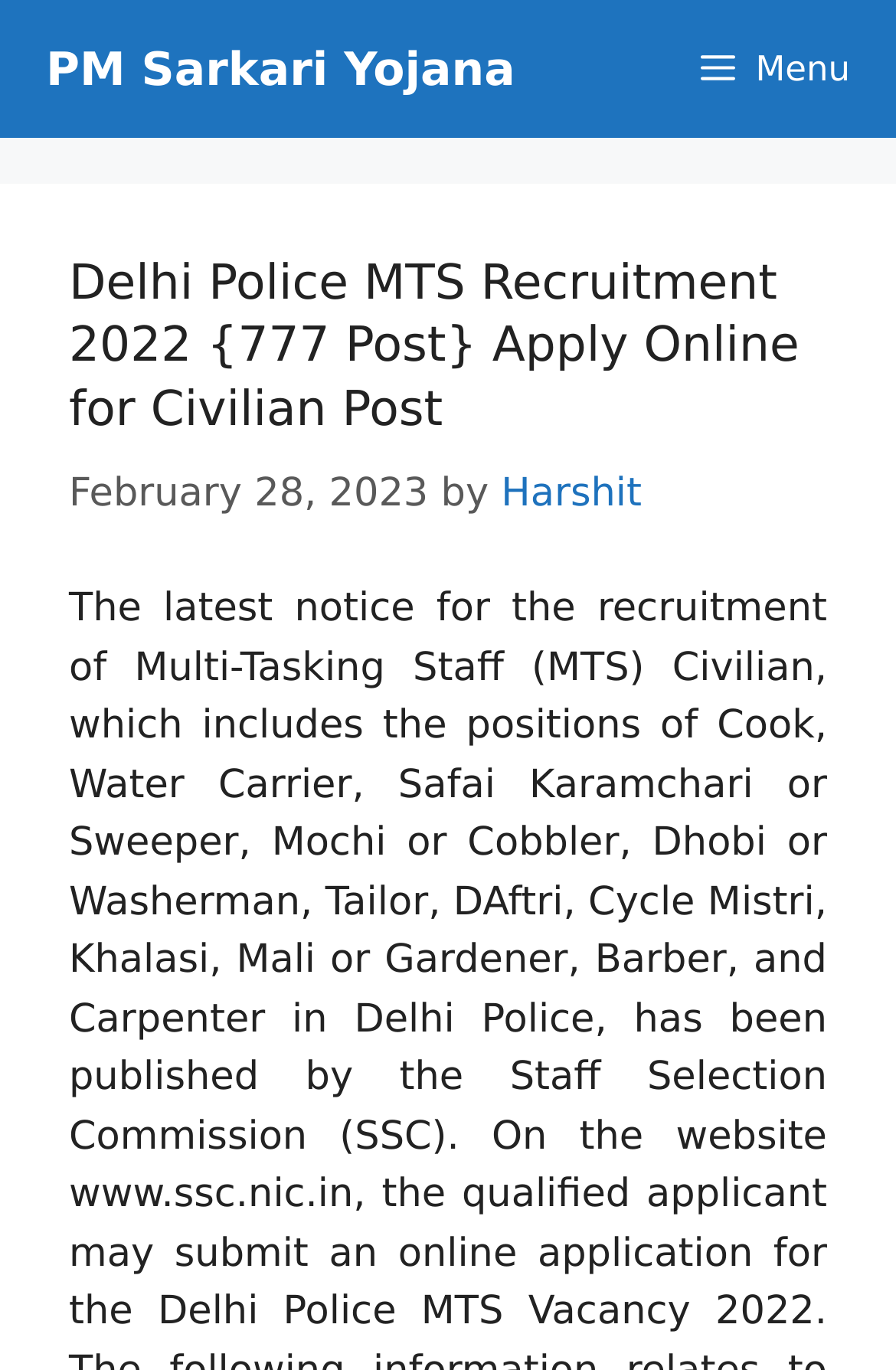When was the post published?
From the image, provide a succinct answer in one word or a short phrase.

February 28, 2023